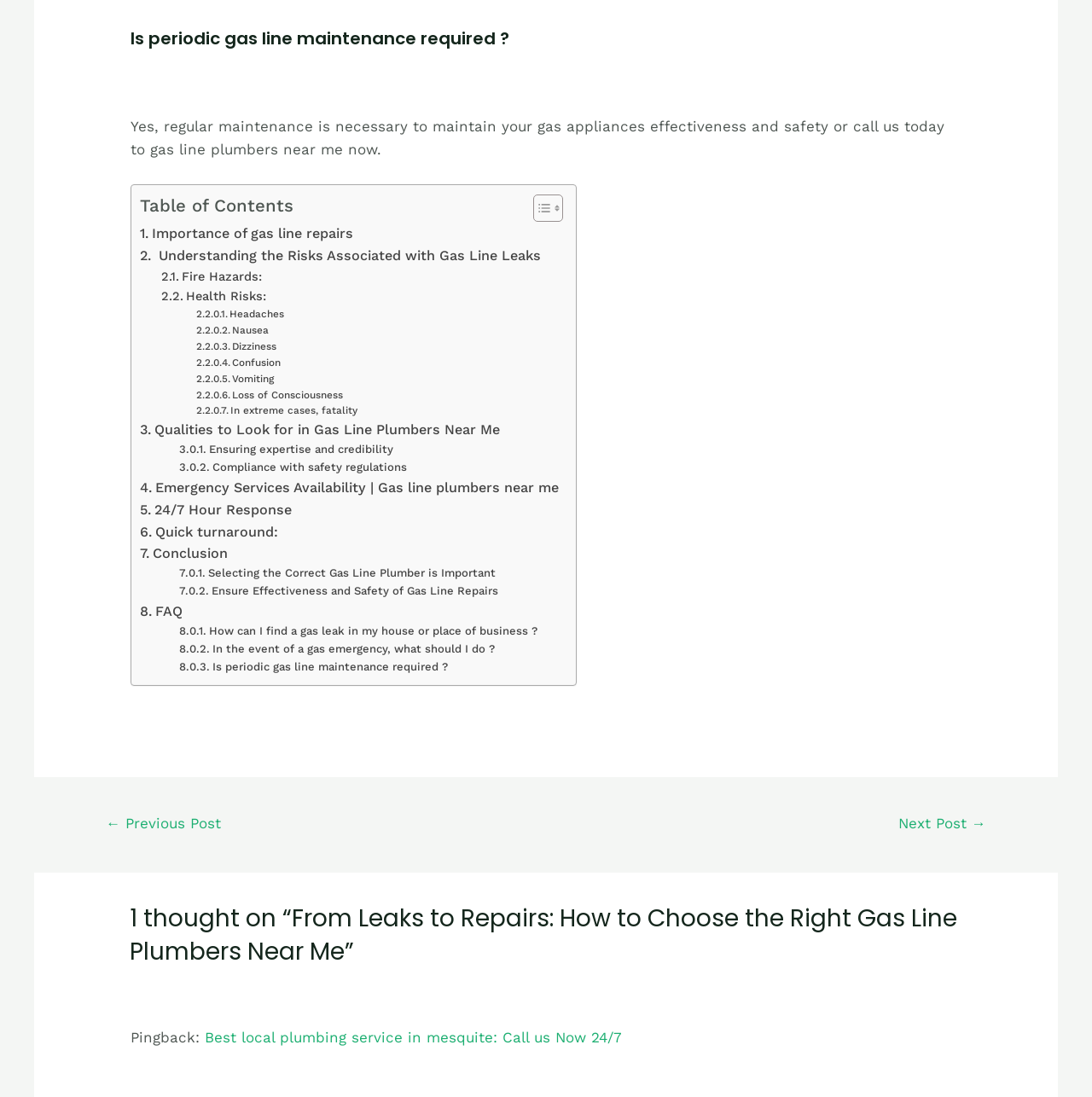What qualities should I look for in a gas line plumber?
Give a single word or phrase as your answer by examining the image.

expertise and credibility